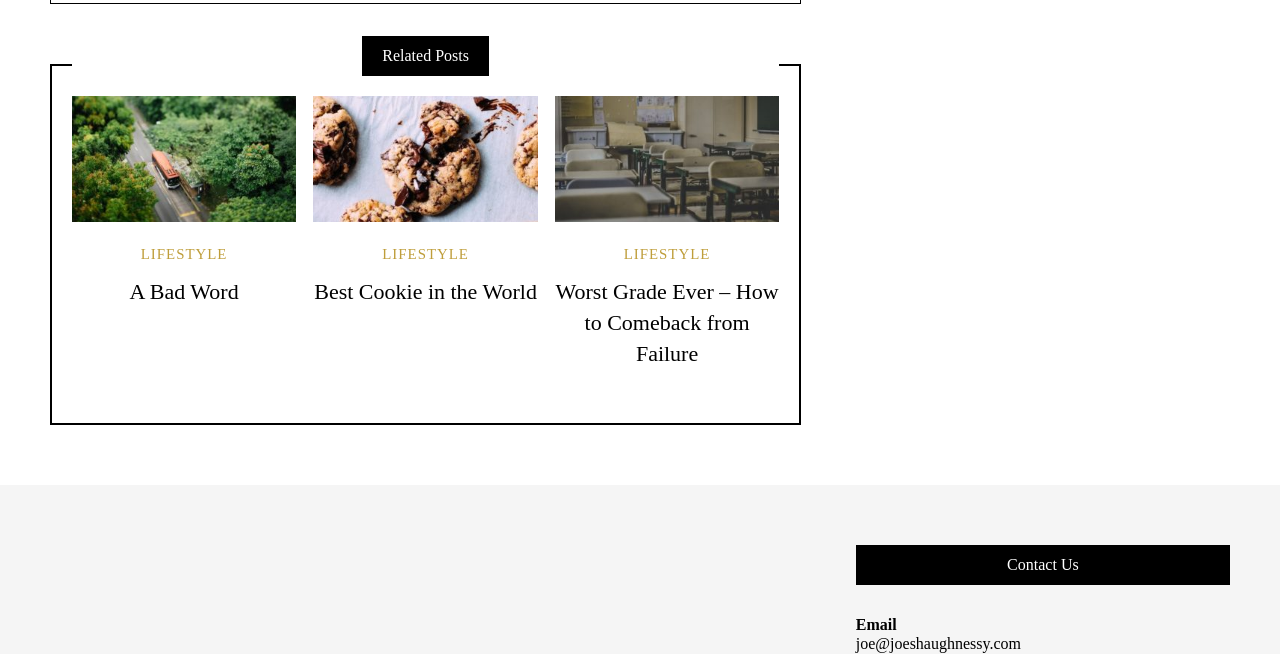Find the bounding box coordinates of the element I should click to carry out the following instruction: "read the post about worst grade ever".

[0.434, 0.427, 0.608, 0.559]